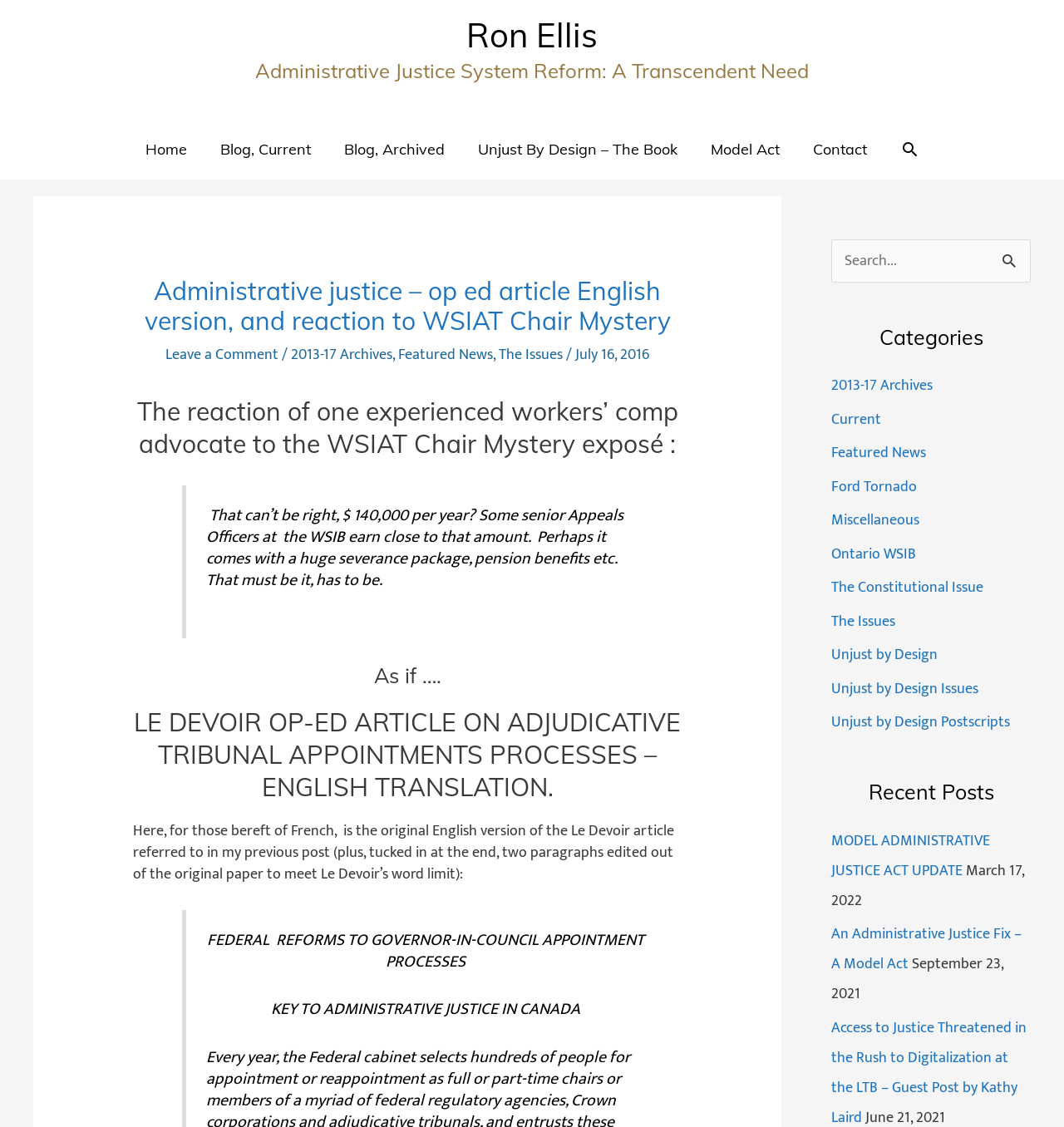Locate the bounding box coordinates of the area that needs to be clicked to fulfill the following instruction: "Click on the 'Home' link". The coordinates should be in the format of four float numbers between 0 and 1, namely [left, top, right, bottom].

[0.121, 0.106, 0.191, 0.159]